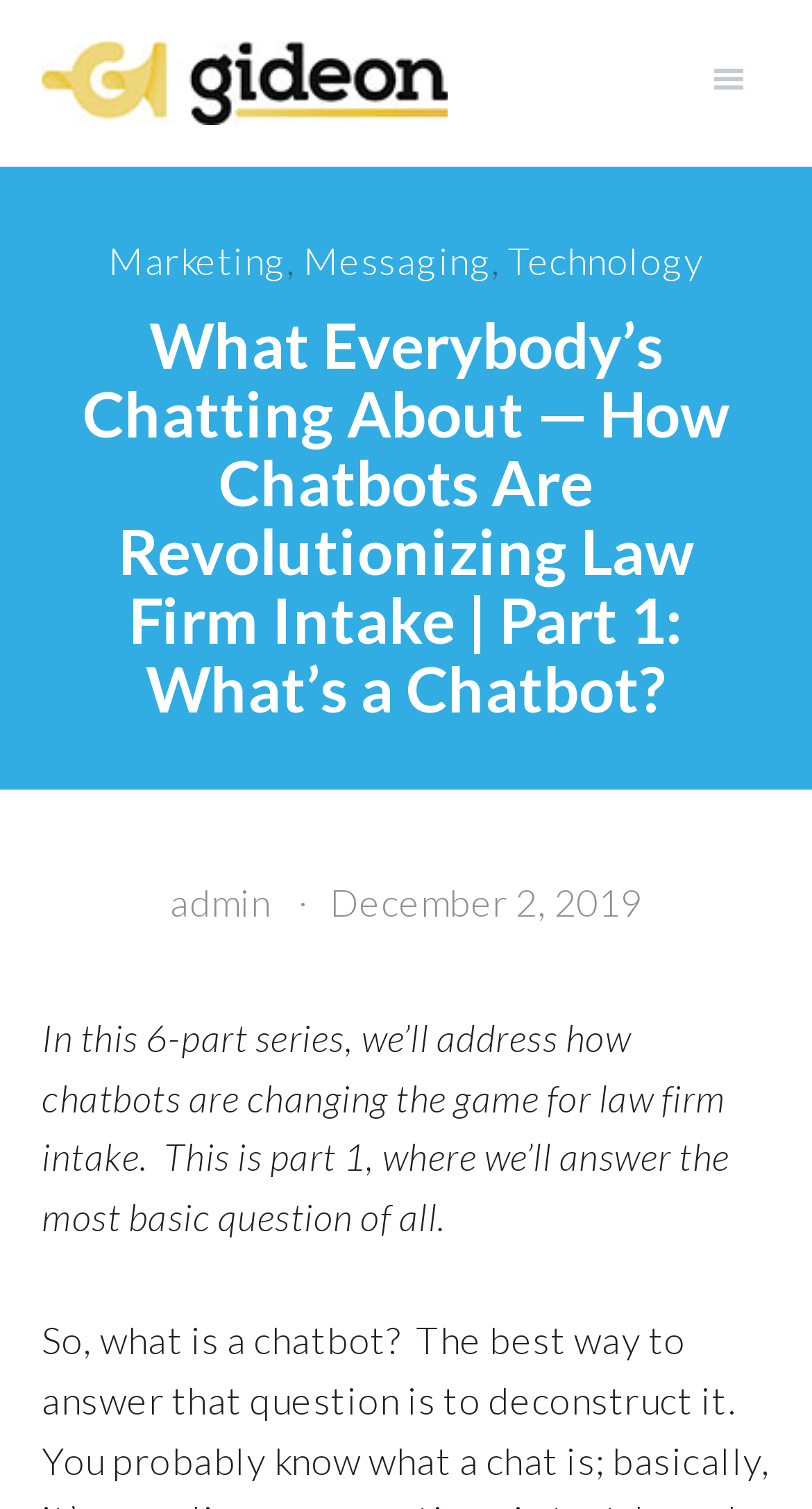Generate a thorough caption that explains the contents of the webpage.

The webpage appears to be a blog post or article discussing the topic of chatbots in law firms. At the top left of the page, there is a link to skip to the main content. Next to it, there is a link to "GIDEON LEGAL", which is likely the website's logo or title. On the top right, there is a menu button with an icon.

Below the top section, there are four links in a row, labeled "Marketing", "Messaging", and "Technology", separated by commas. These links are likely part of a navigation menu.

The main content of the page starts with a heading that reads "What Everybody’s Chatting About — How Chatbots Are Revolutionizing Law Firm Intake | Part 1: What’s a Chatbot?". Below the heading, there is a link to the author's profile, labeled "admin", and a timestamp indicating that the article was published on December 2, 2019.

The main article text begins with a brief introduction, stating that the article is part of a 6-part series and will answer the basic question of what chatbots are. The text is positioned below the heading and timestamp, taking up most of the page's content area.